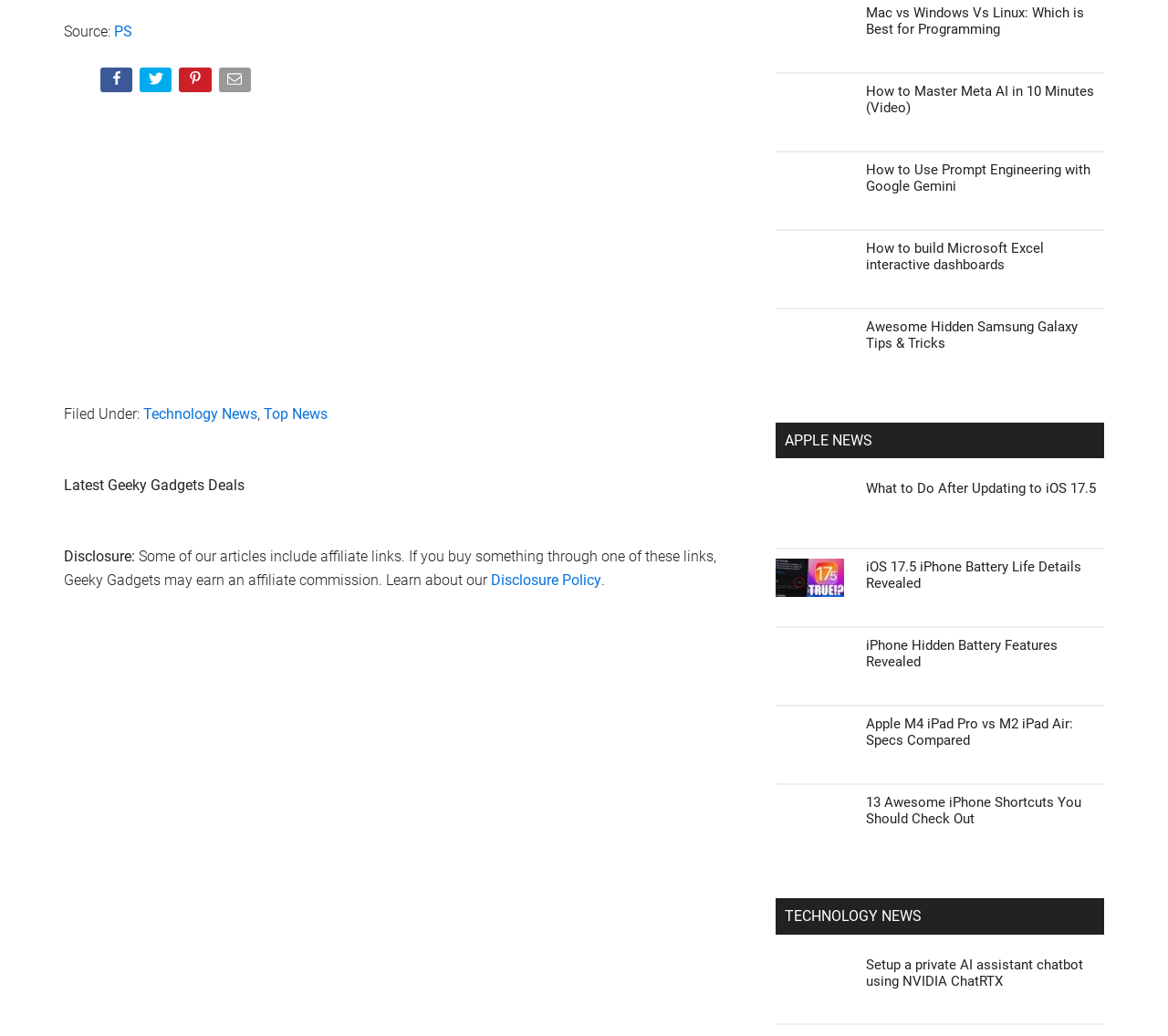What is the purpose of the links 'PS', 'Tweet', 'Pin', and 'Email'?
Refer to the screenshot and answer in one word or phrase.

Share the article